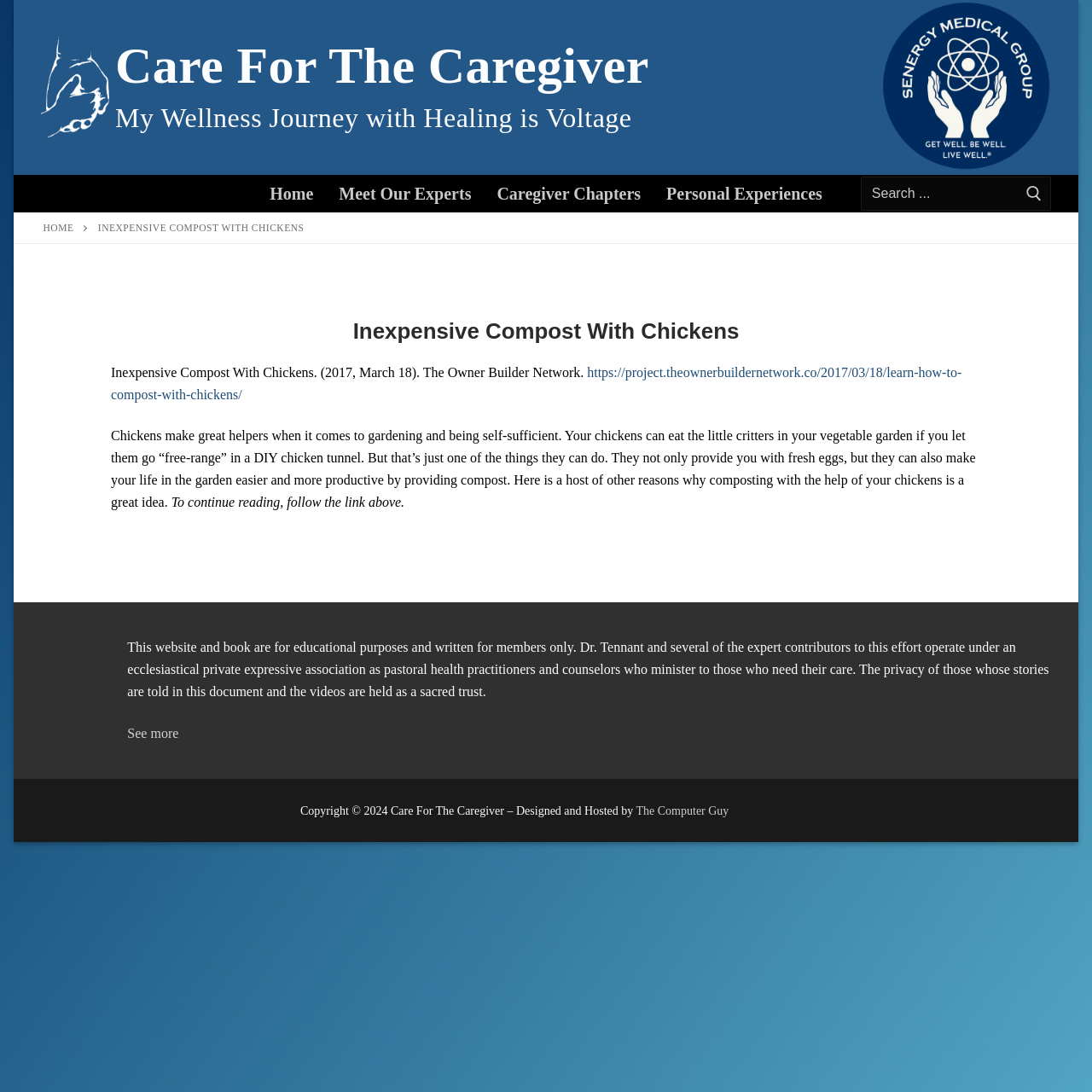Please identify the coordinates of the bounding box for the clickable region that will accomplish this instruction: "View privacy policy".

None